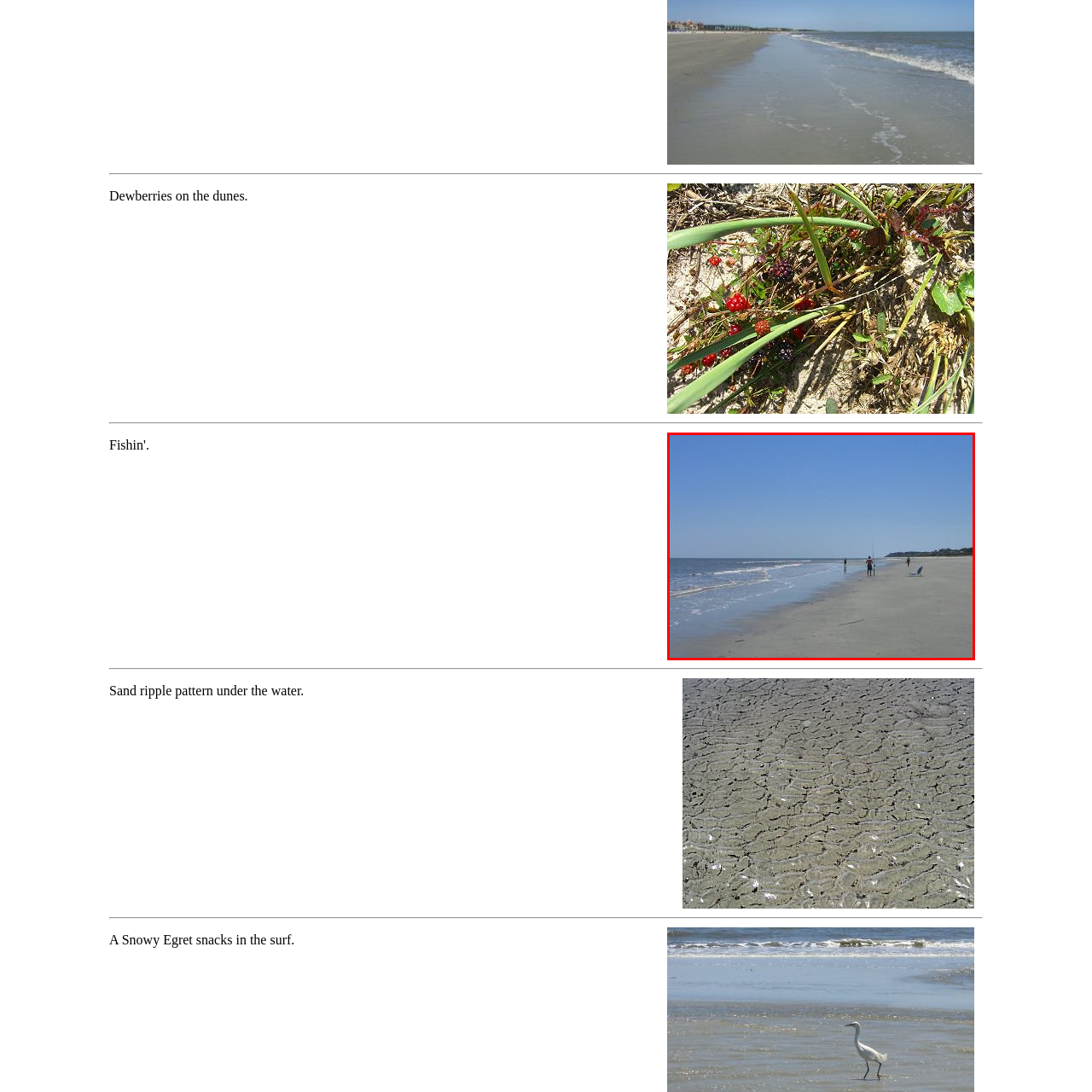What is the person near the water's edge doing? Look at the image outlined by the red bounding box and provide a succinct answer in one word or a brief phrase.

Fishing or taking in scenery